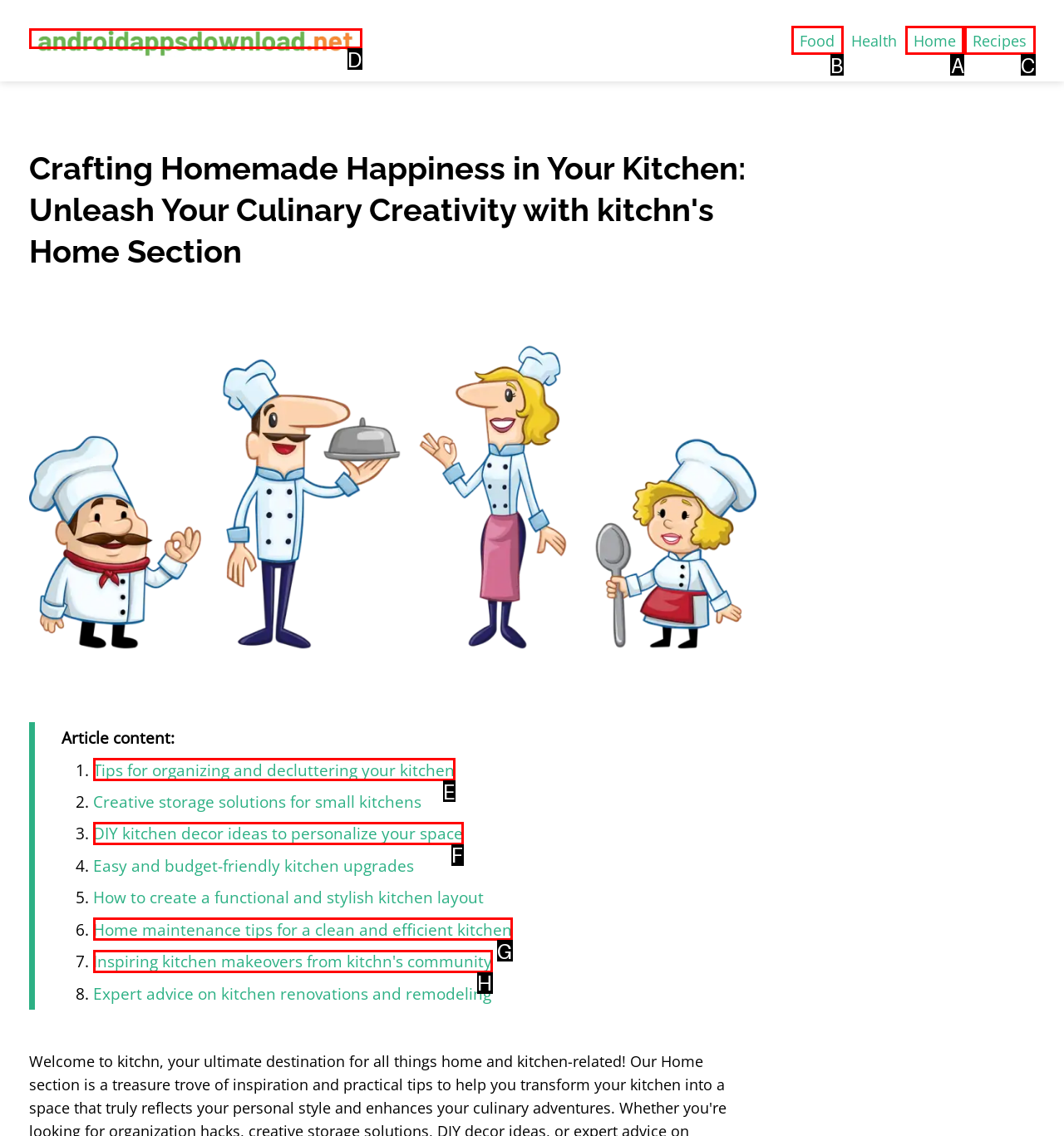Determine which HTML element should be clicked for this task: Browse 'Home' section
Provide the option's letter from the available choices.

A